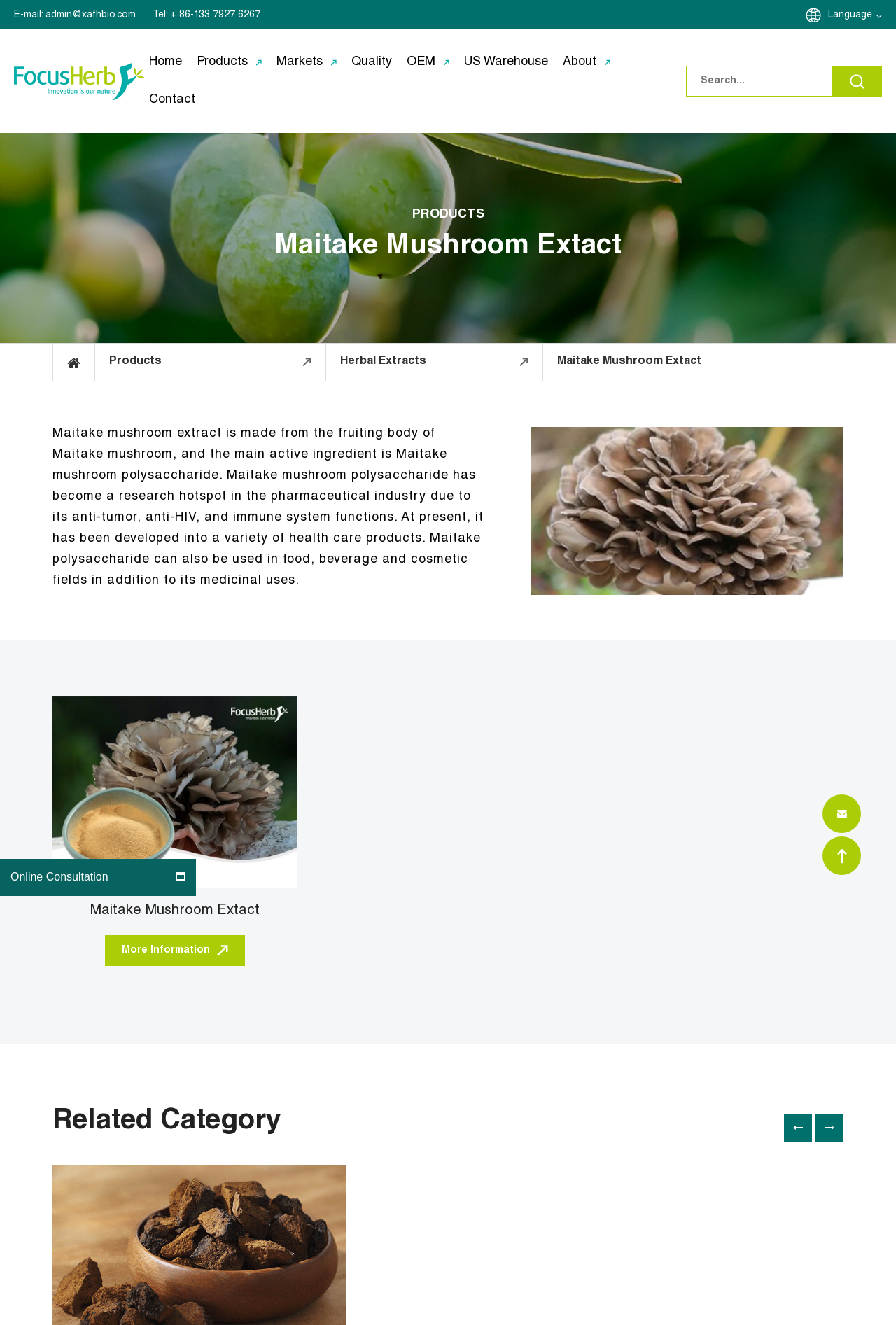Using the information in the image, give a detailed answer to the following question: What is the main active ingredient of Maitake mushroom extract?

I found the answer by reading the static text that describes the Maitake mushroom extract, which states that 'the main active ingredient is Maitake mushroom polysaccharide'.